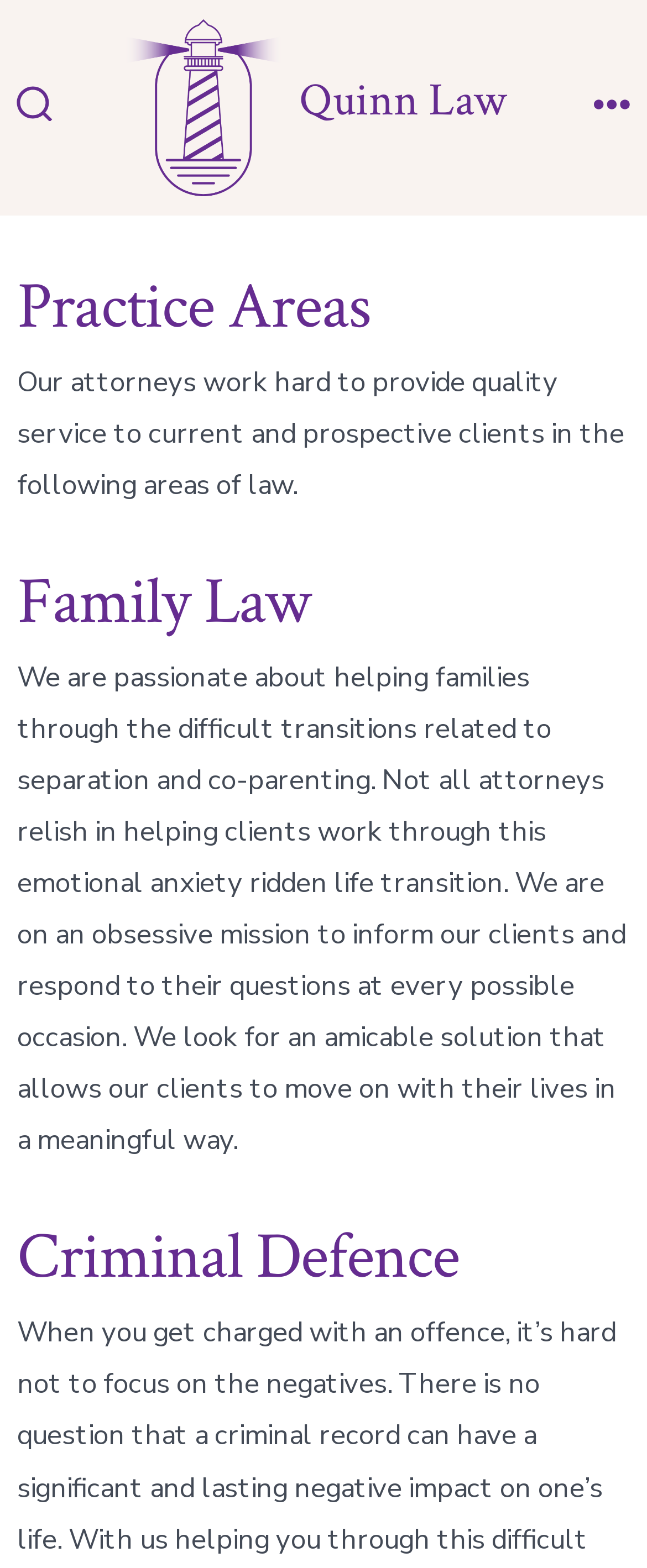Based on the image, provide a detailed and complete answer to the question: 
How many practice areas are listed on this webpage?

By examining the webpage, we can see that there are at least two practice areas listed, which are 'Family Law' and 'Criminal Defence'. There might be more, but these two are explicitly mentioned.